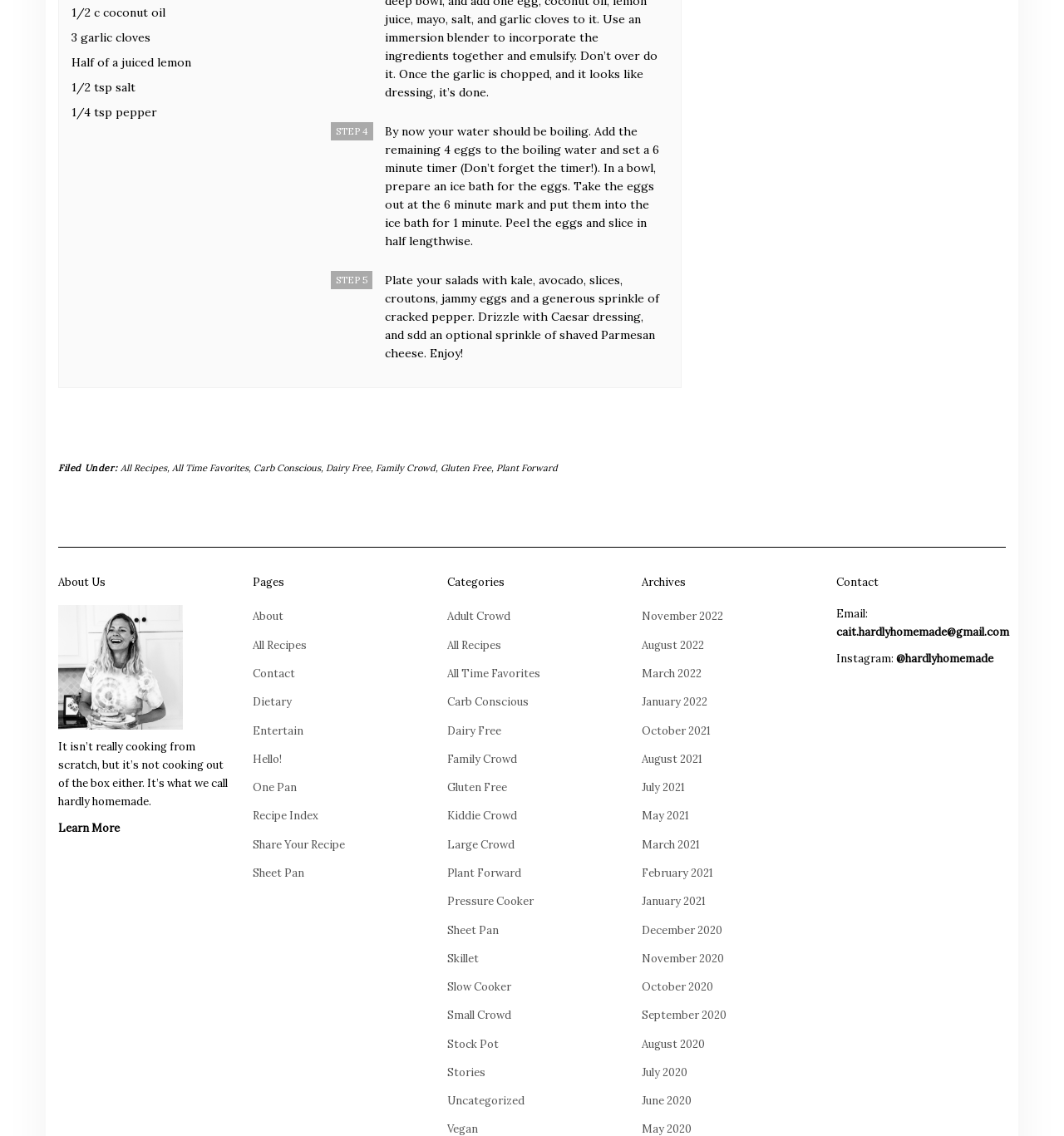Using the details in the image, give a detailed response to the question below:
What type of cheese is mentioned in the recipe?

In the final step of the recipe, it is suggested to add an optional sprinkle of shaved Parmesan cheese to the salad.